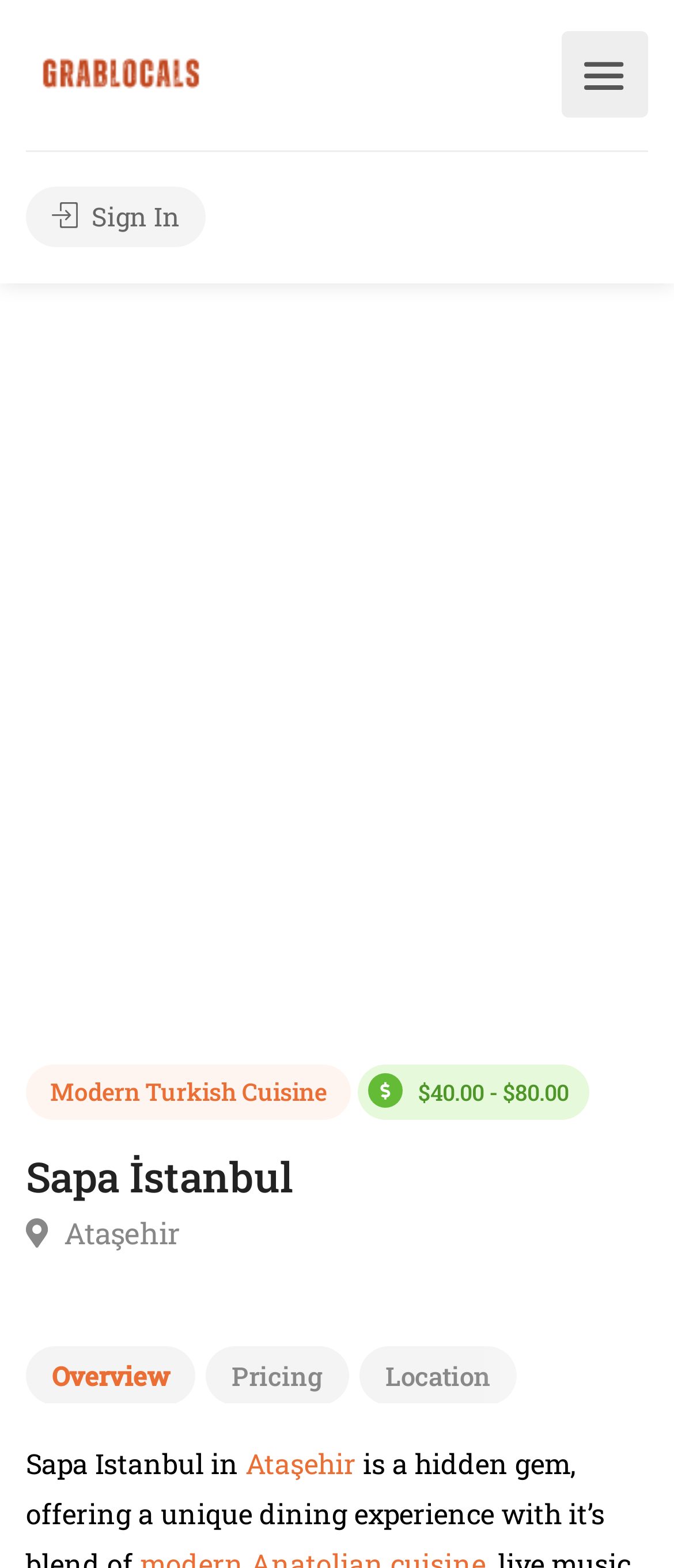What is the name of the website?
Please give a detailed and elaborate explanation in response to the question.

I found the name of the website by looking at the image element with the text 'Grablocals' which is located at the top of the page.